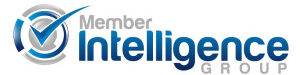Please answer the following question using a single word or phrase: 
What is the focus of the Member Intelligence Group?

Providing insightful research